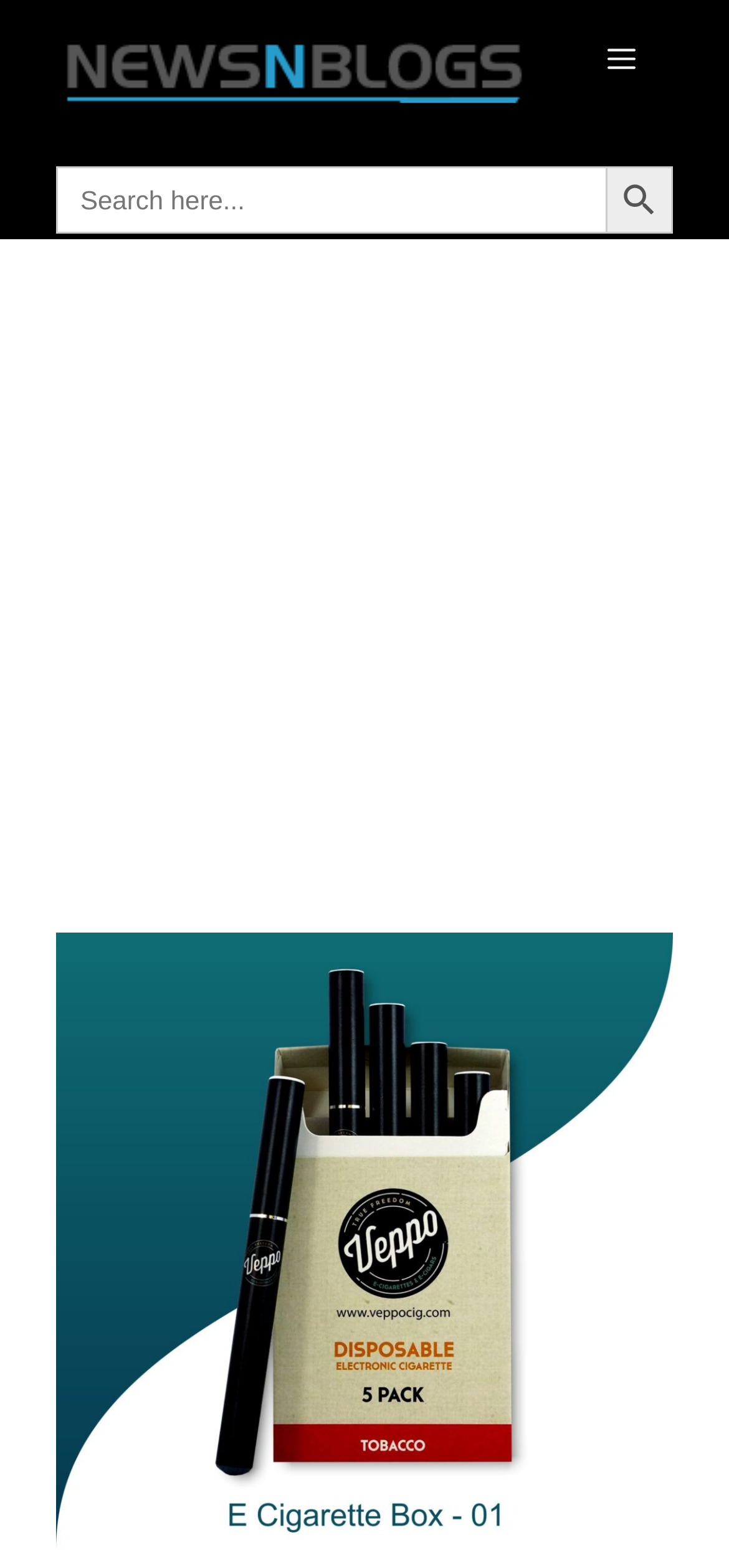What is the purpose of the iframe?
Examine the image and provide an in-depth answer to the question.

The iframe is located in the middle of the webpage, and it is labeled as 'Advertisement'. This suggests that it is used to display an advertisement to users visiting the website.